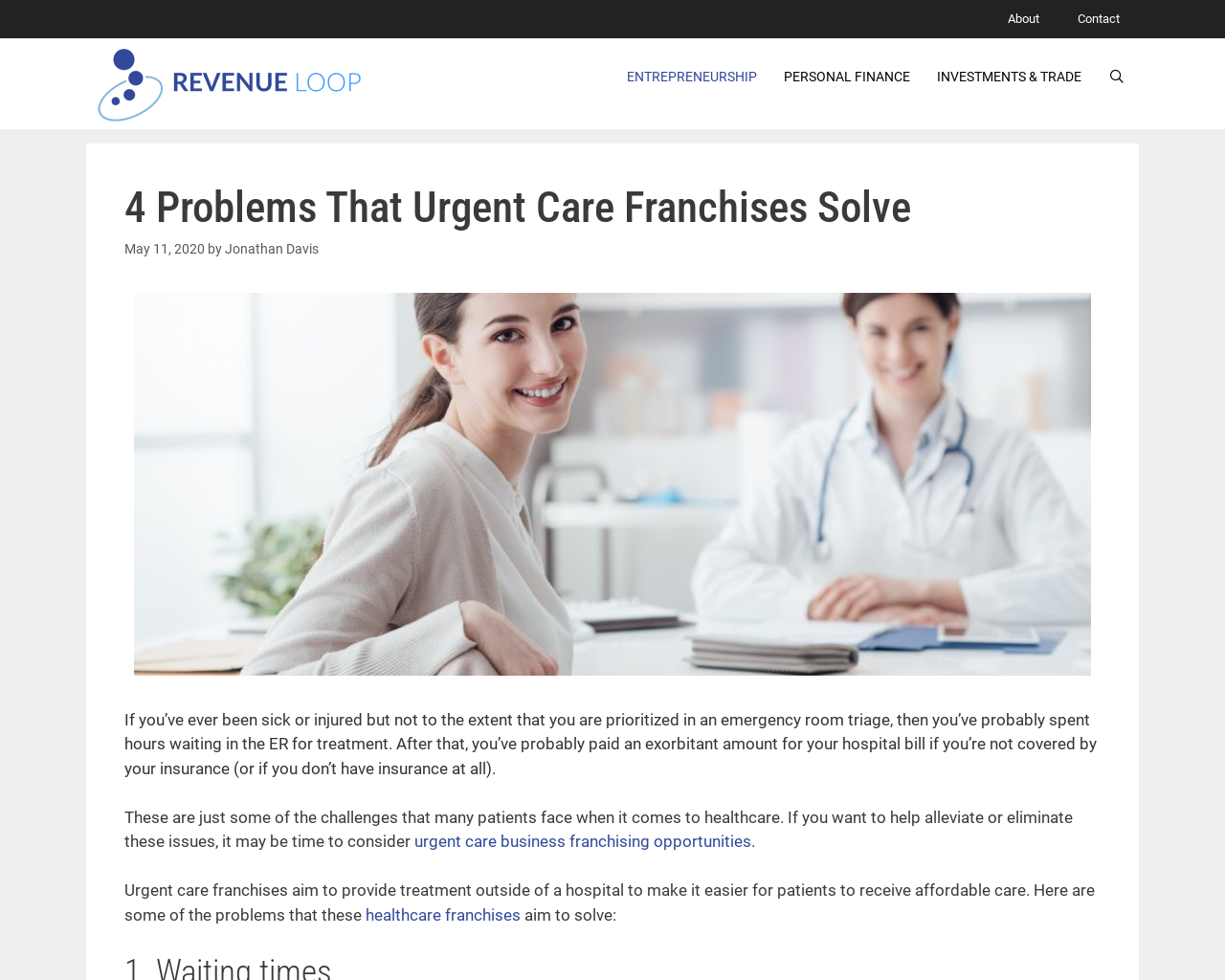Reply to the question with a single word or phrase:
What is the author of the article?

Jonathan Davis